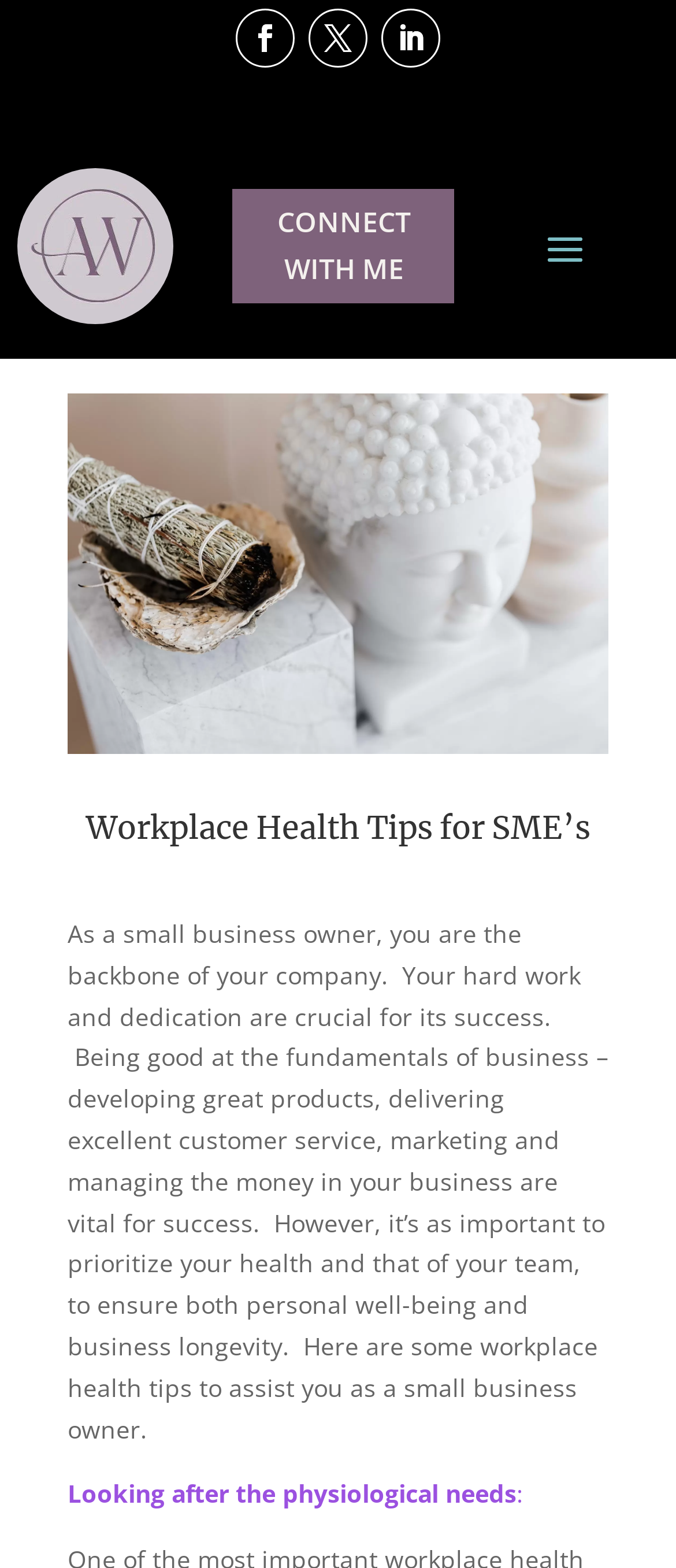What is the role of a small business owner?
Give a one-word or short phrase answer based on the image.

Backbone of the company